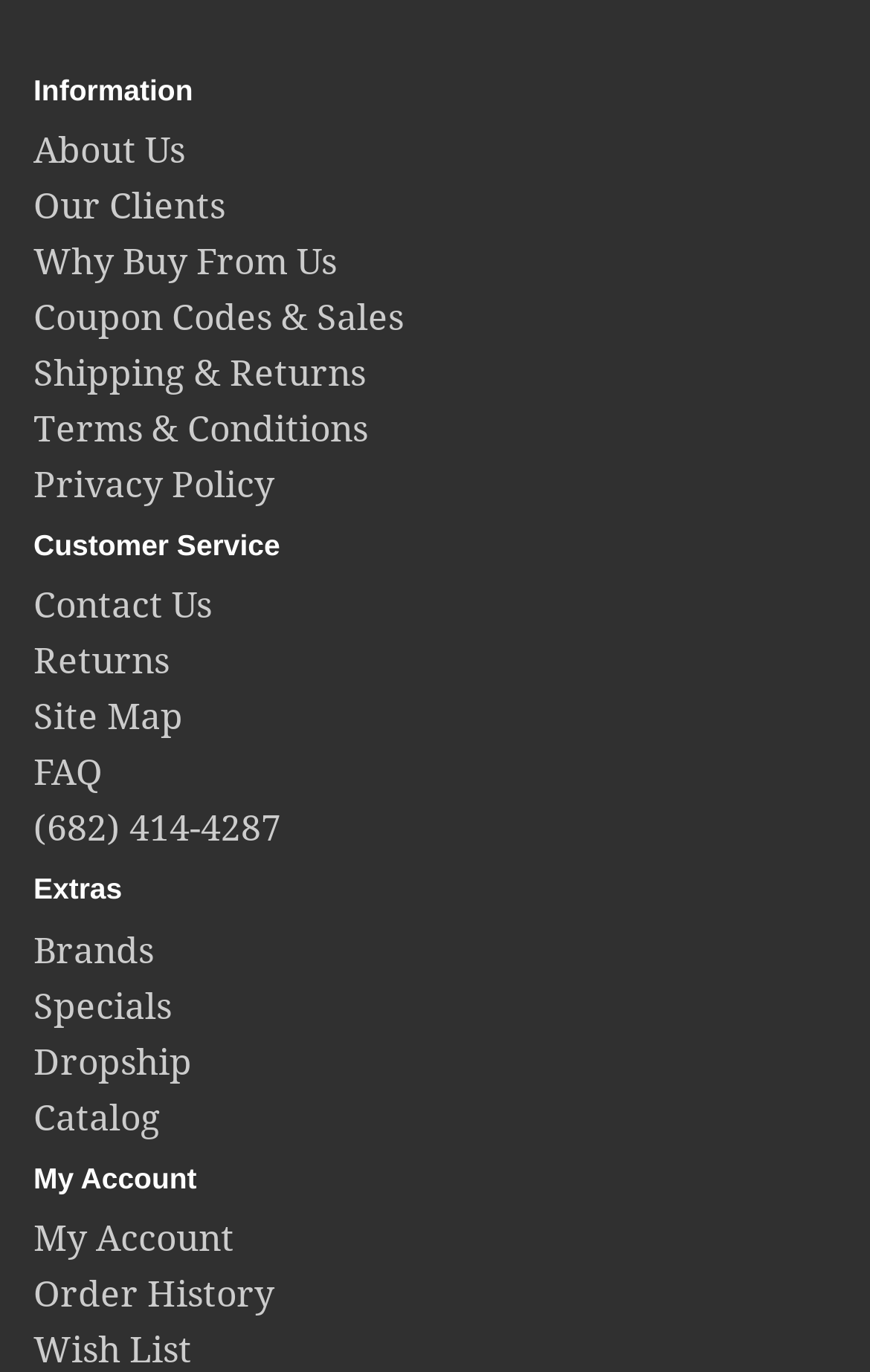Please provide the bounding box coordinate of the region that matches the element description: Coupon Codes & Sales. Coordinates should be in the format (top-left x, top-left y, bottom-right x, bottom-right y) and all values should be between 0 and 1.

[0.038, 0.216, 0.464, 0.247]